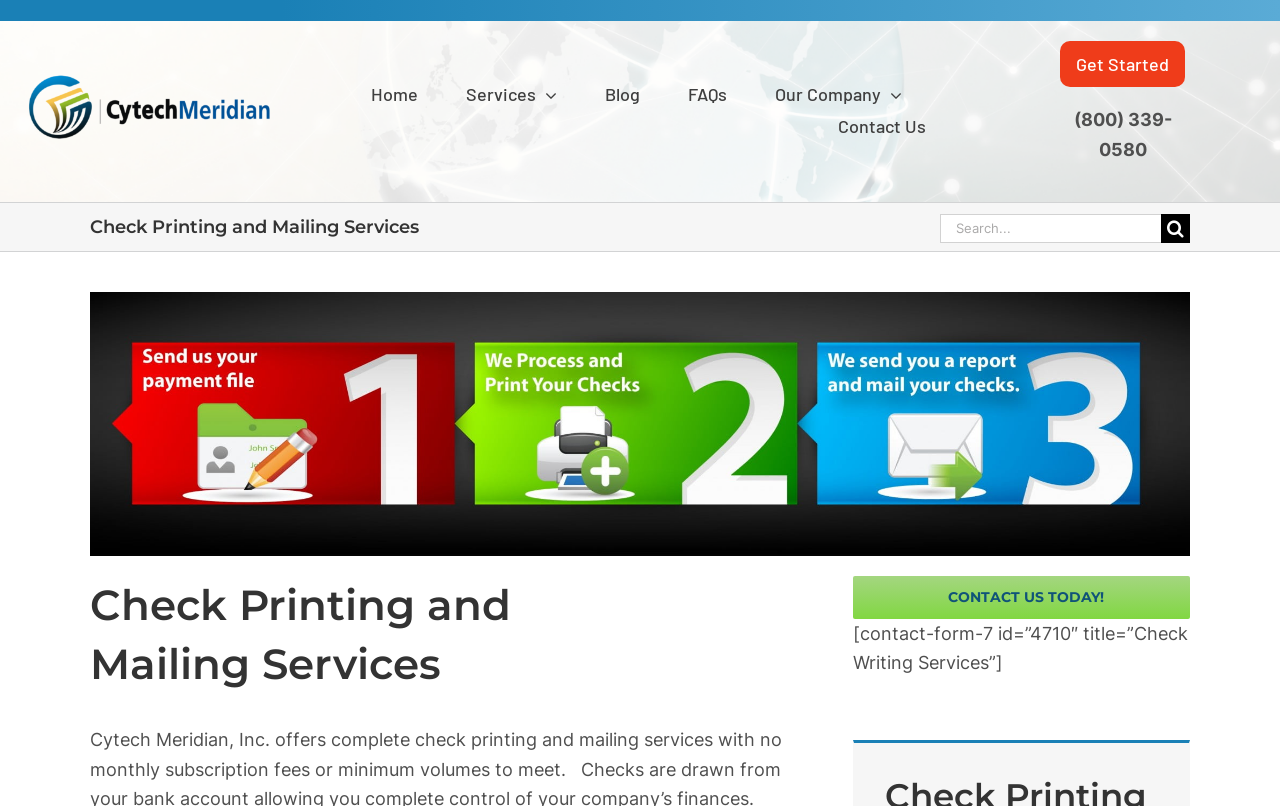What is the call-to-action in the lower section of the webpage?
Based on the image, give a one-word or short phrase answer.

CONTACT US TODAY!